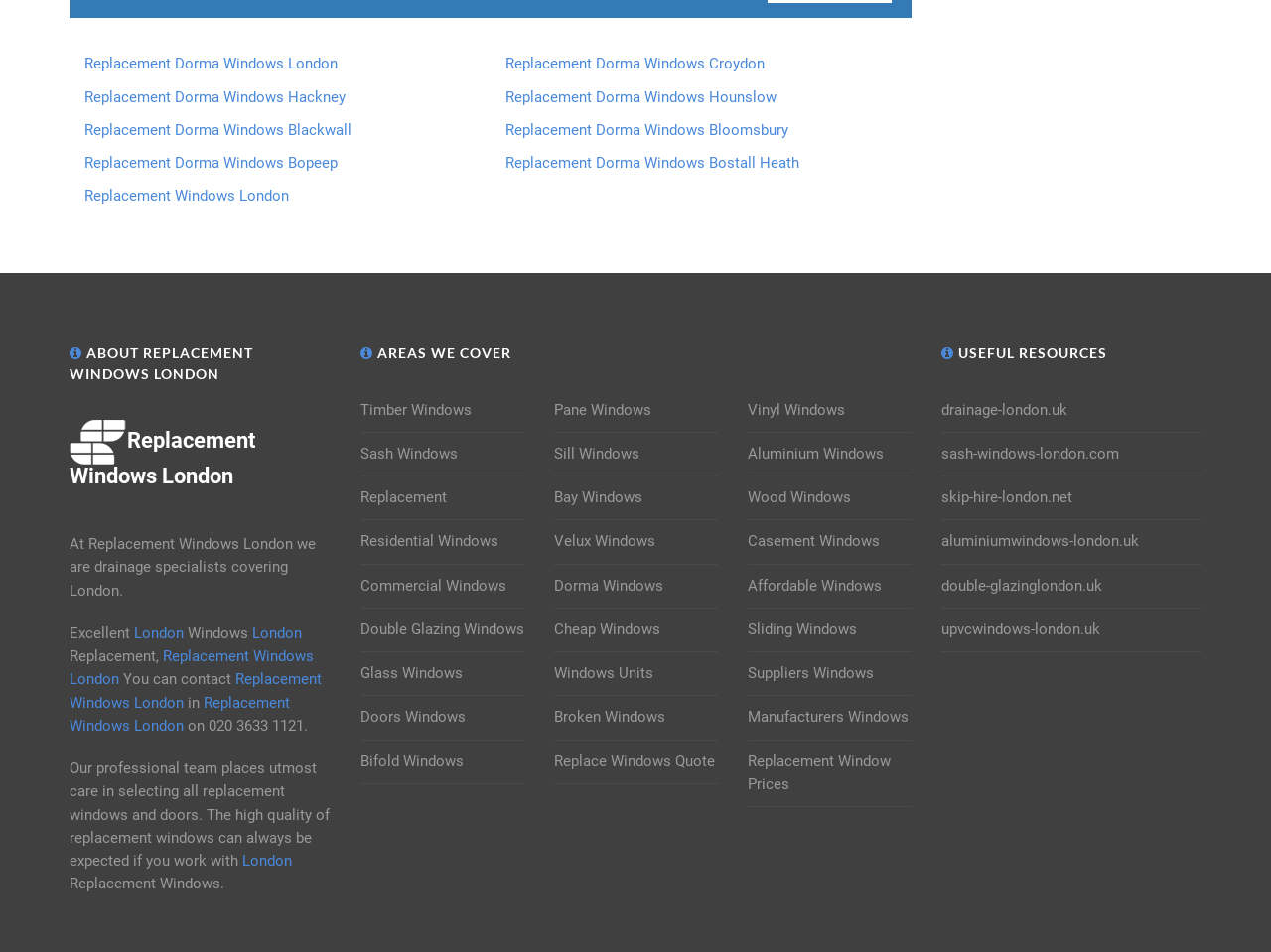Please specify the bounding box coordinates in the format (top-left x, top-left y, bottom-right x, bottom-right y), with all values as floating point numbers between 0 and 1. Identify the bounding box of the UI element described by: skip-hire-london.net

[0.74, 0.511, 0.843, 0.535]